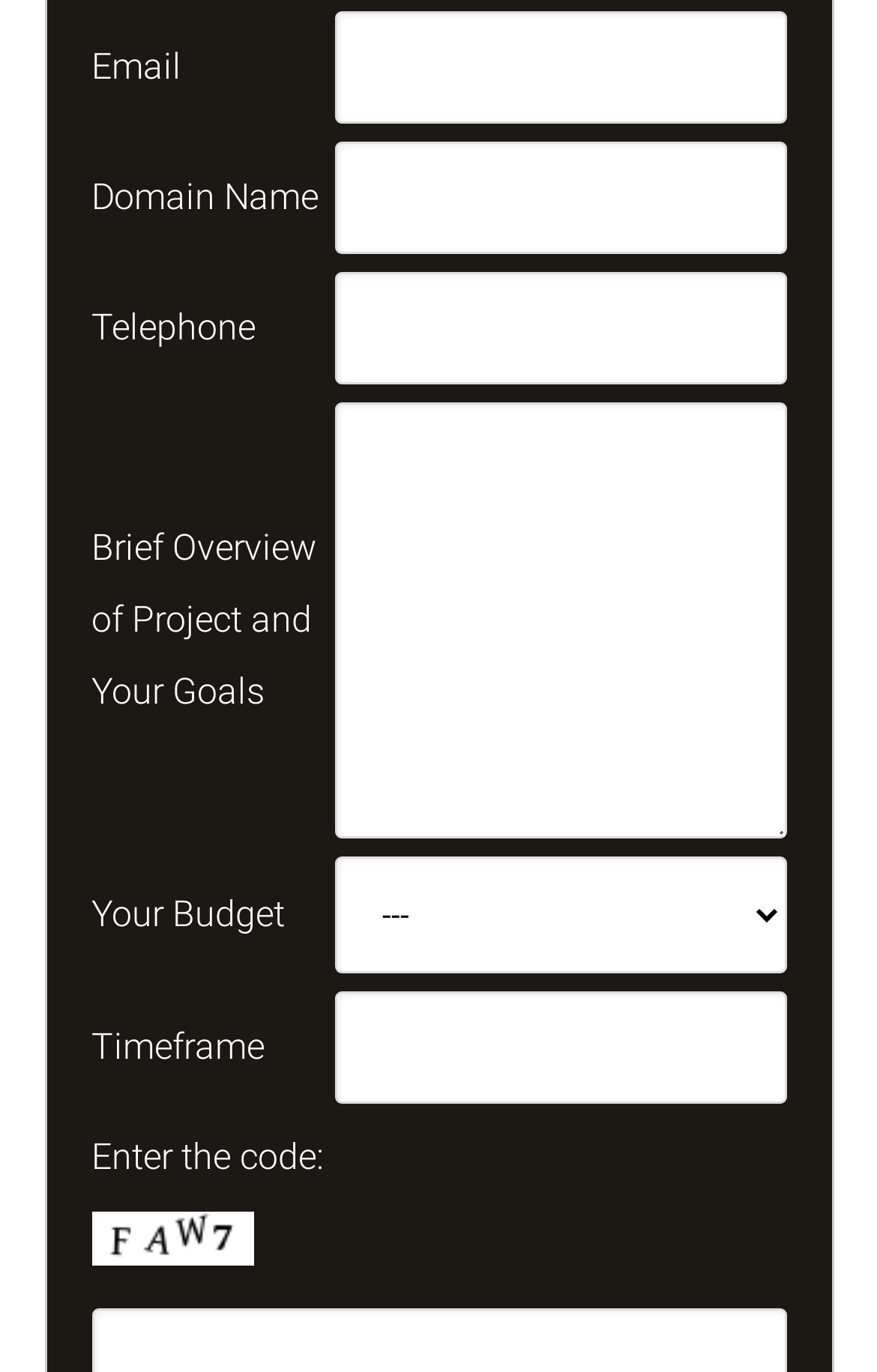Can you find the bounding box coordinates for the element to click on to achieve the instruction: "Describe project goals"?

[0.382, 0.293, 0.896, 0.611]